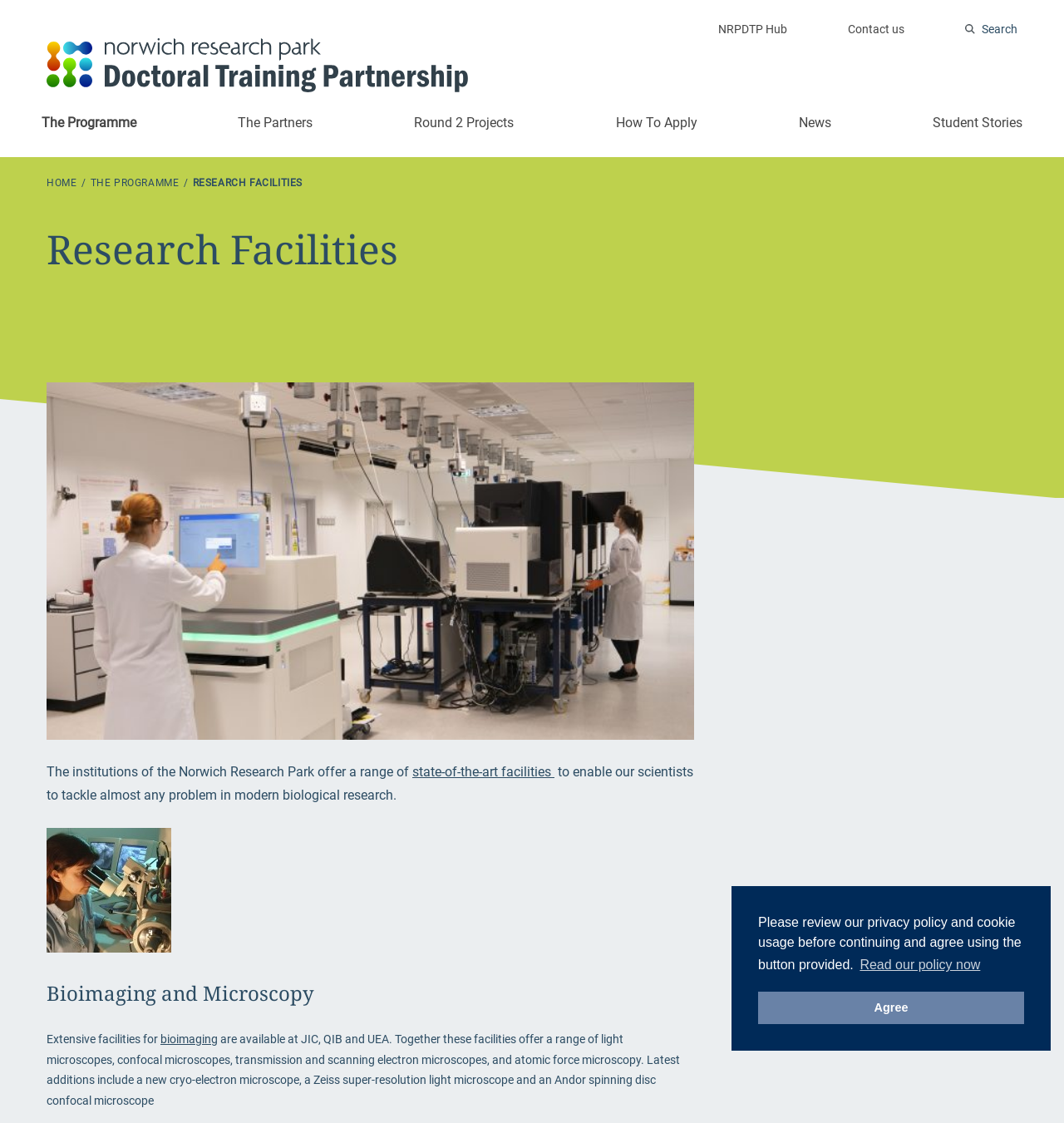How many links are available in the top navigation menu?
Answer the question with a thorough and detailed explanation.

I found the answer by counting the links in the top navigation menu, which are 'HOME', 'THE PROGRAMME', 'RESEARCH FACILITIES', 'NEWS', and 'STUDENT STORIES'.